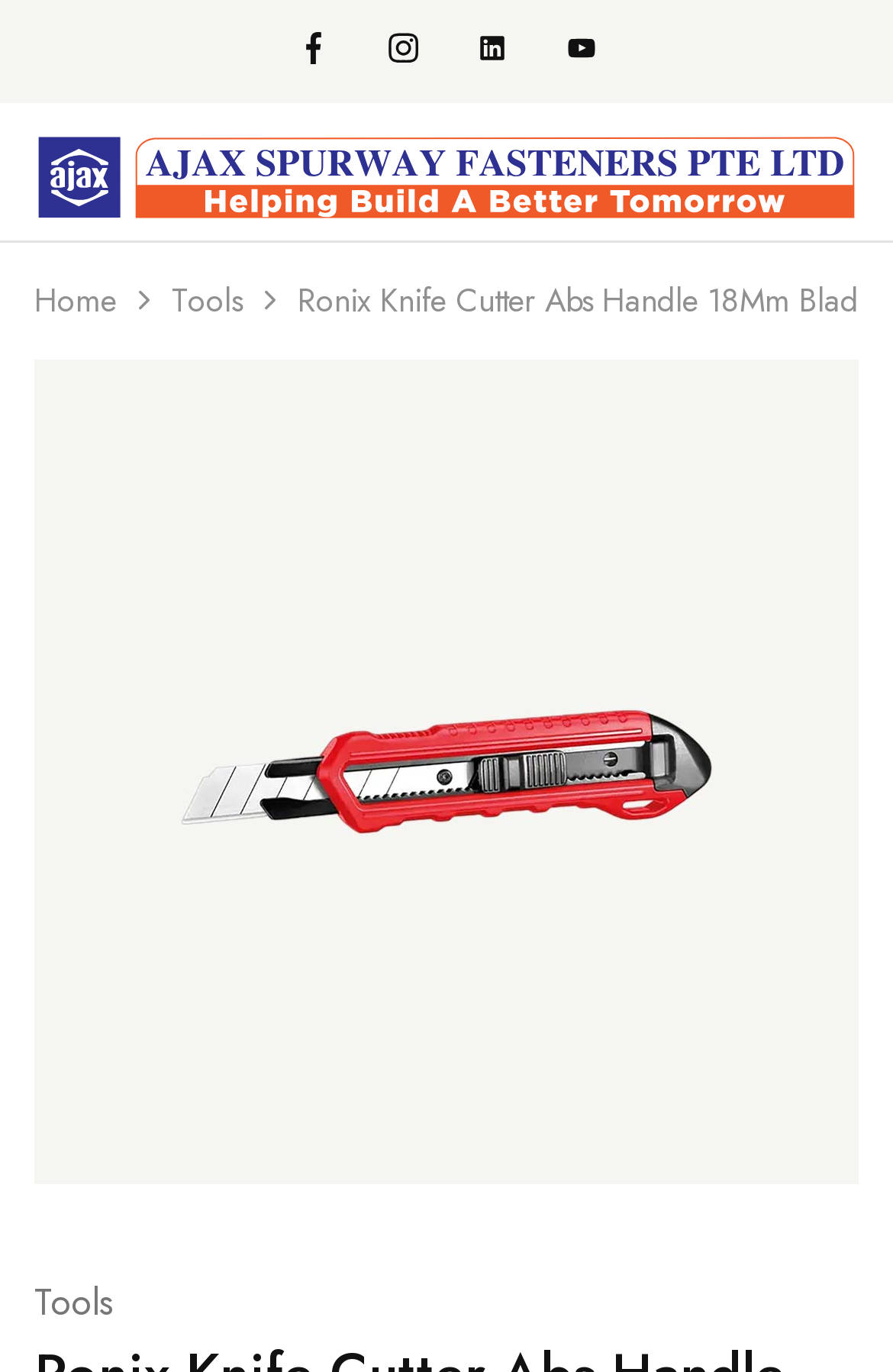What is the category of the product? Based on the image, give a response in one word or a short phrase.

Tools